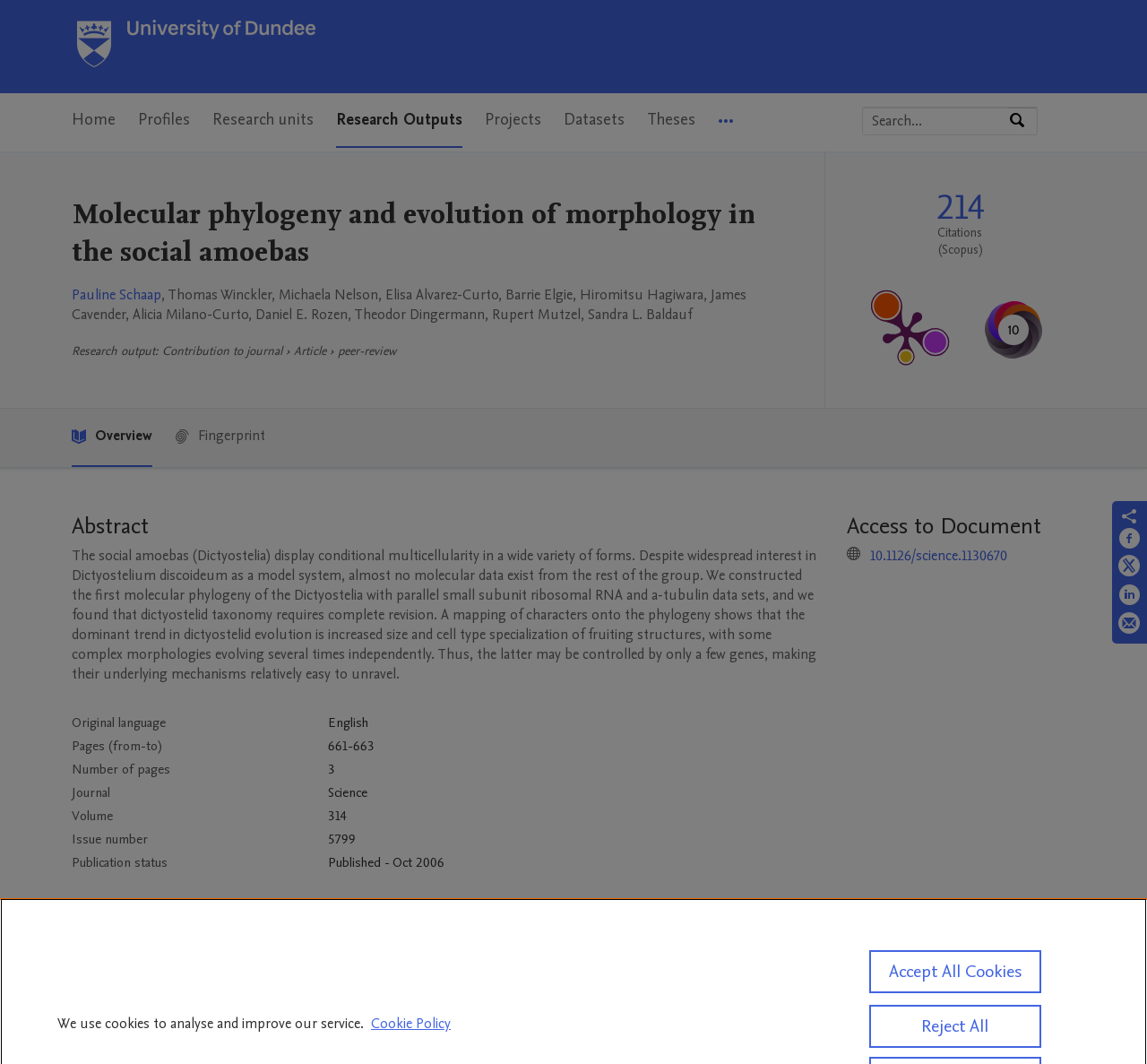Predict the bounding box of the UI element that fits this description: "Research Outputs".

[0.293, 0.088, 0.403, 0.139]